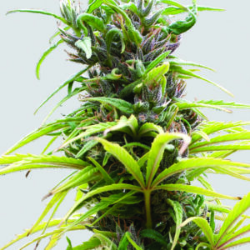Describe every important feature and element in the image comprehensively.

The image showcases the vibrant and lush foliage of the "Hawaii Maui Waui Regular Seeds," a strain known for its tropical origins and appealing growth characteristics. The plant exhibits a strong central cola surrounded by robust, green leaves, indicative of healthy growth. This strain typically thrives in various environments, making it a favorite among cultivators. With its picturesque structure and potential for impressive yields, the Hawaii Maui Waui is revered for its quality and aromatic qualities, capturing the essence of the Hawaiian cannabis experience. Ideal for both indoor and outdoor cultivation, it promises a rewarding gardening adventure for enthusiasts and growers alike.